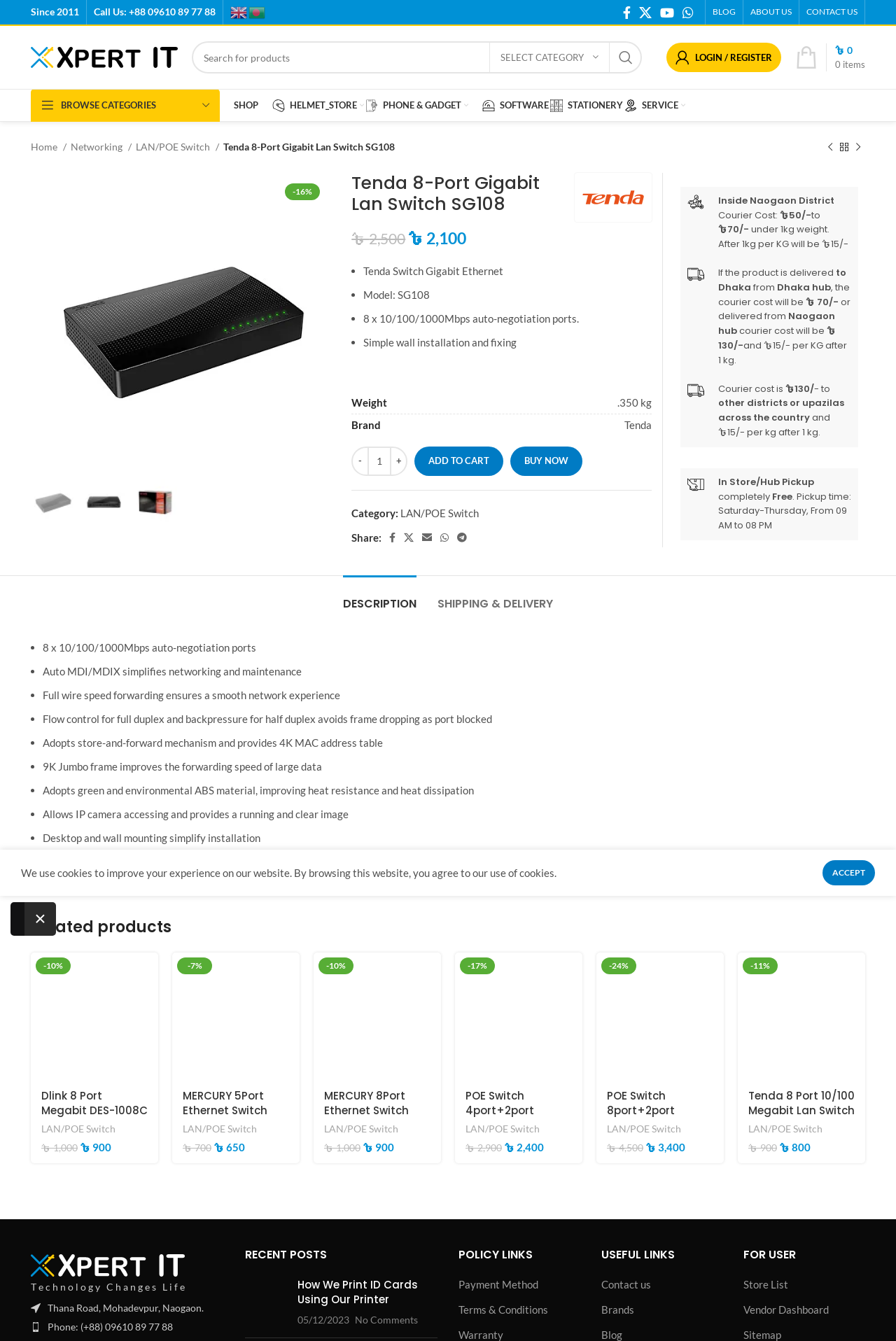What is the category of the product?
Refer to the image and provide a concise answer in one word or phrase.

LAN/POE Switch